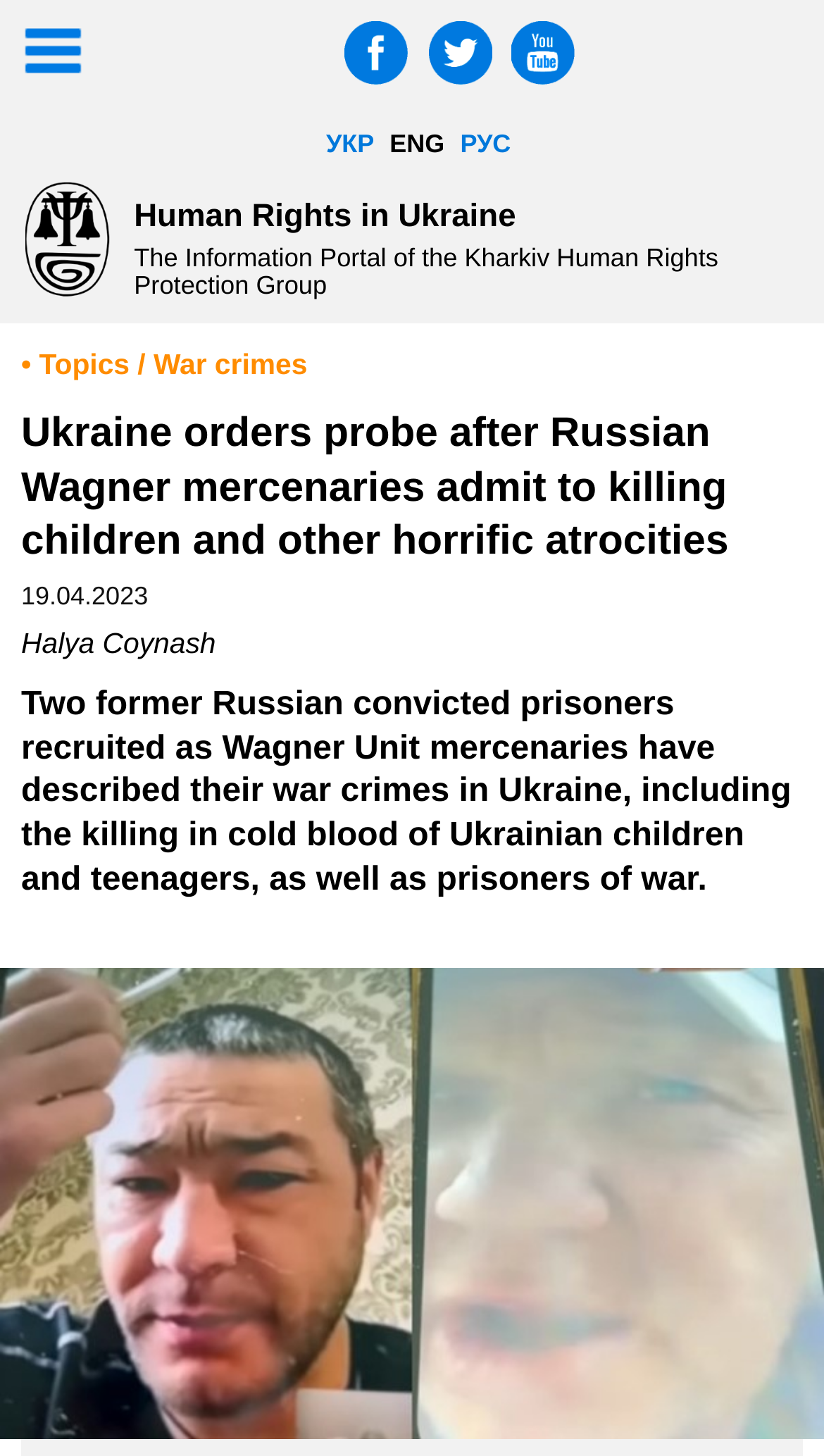What is the name of the human rights group?
Please provide a comprehensive answer based on the visual information in the image.

I found the answer by looking at the link element with the text 'KhPG-logo Human Rights in Ukraine The Information Portal of the Kharkiv Human Rights Protection Group' and extracting the name of the group from it.